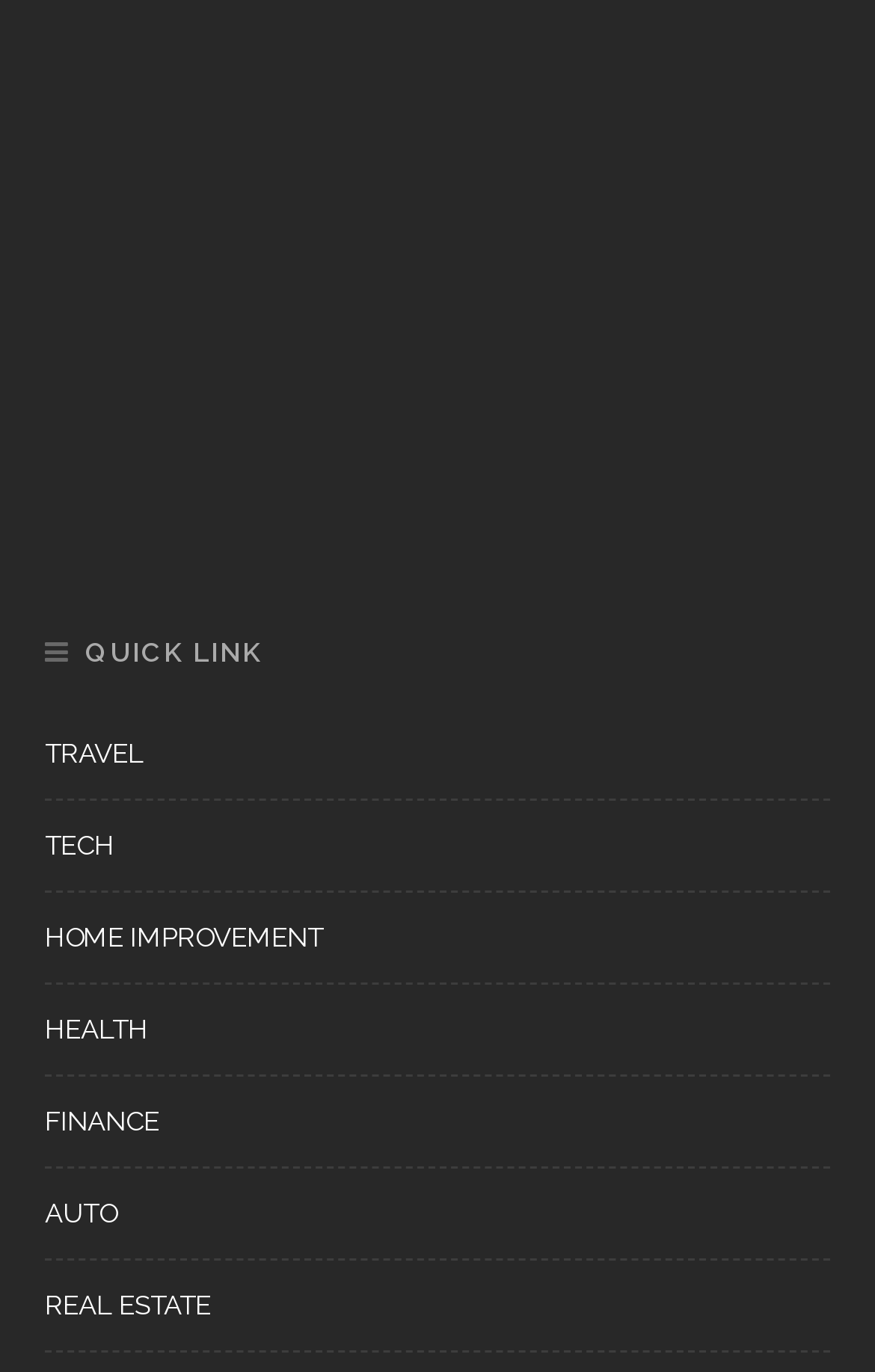Please find the bounding box coordinates of the element that must be clicked to perform the given instruction: "Read about How Moving Companies Can Help During Shifting Process?". The coordinates should be four float numbers from 0 to 1, i.e., [left, top, right, bottom].

[0.051, 0.179, 0.179, 0.205]